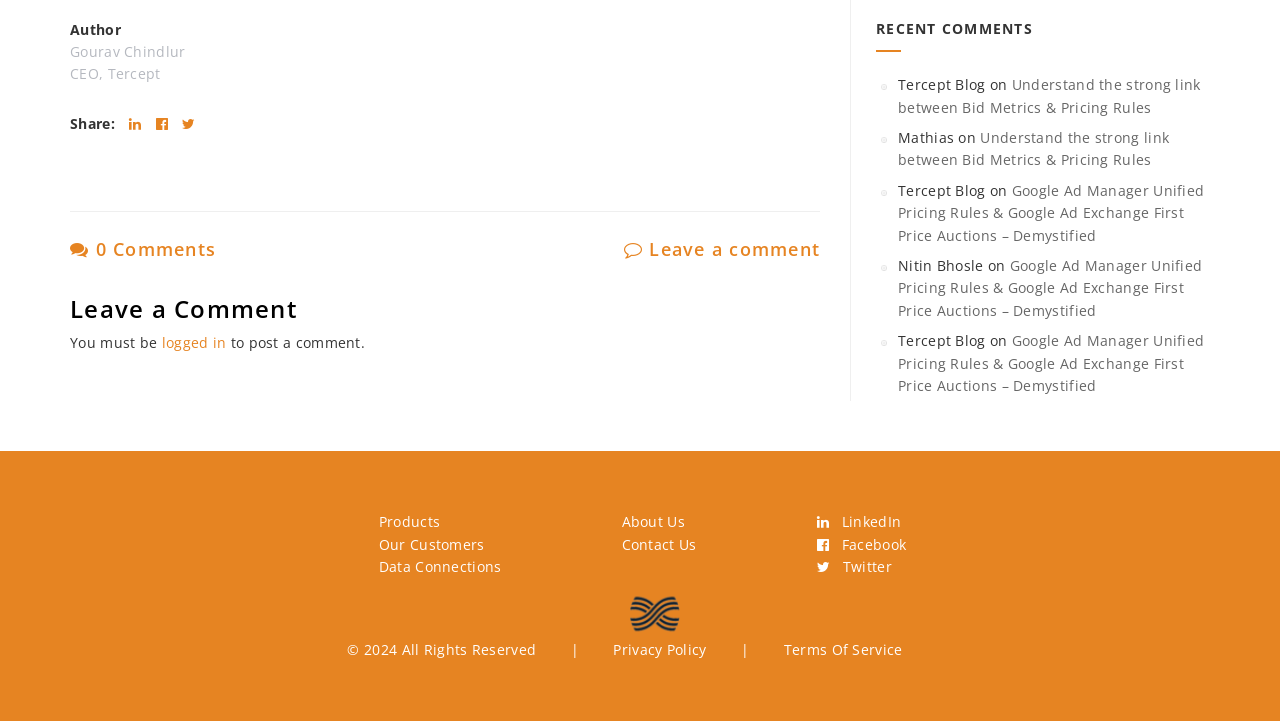Identify the bounding box for the described UI element: "alt="Tercept Inc"".

[0.113, 0.816, 0.91, 0.886]